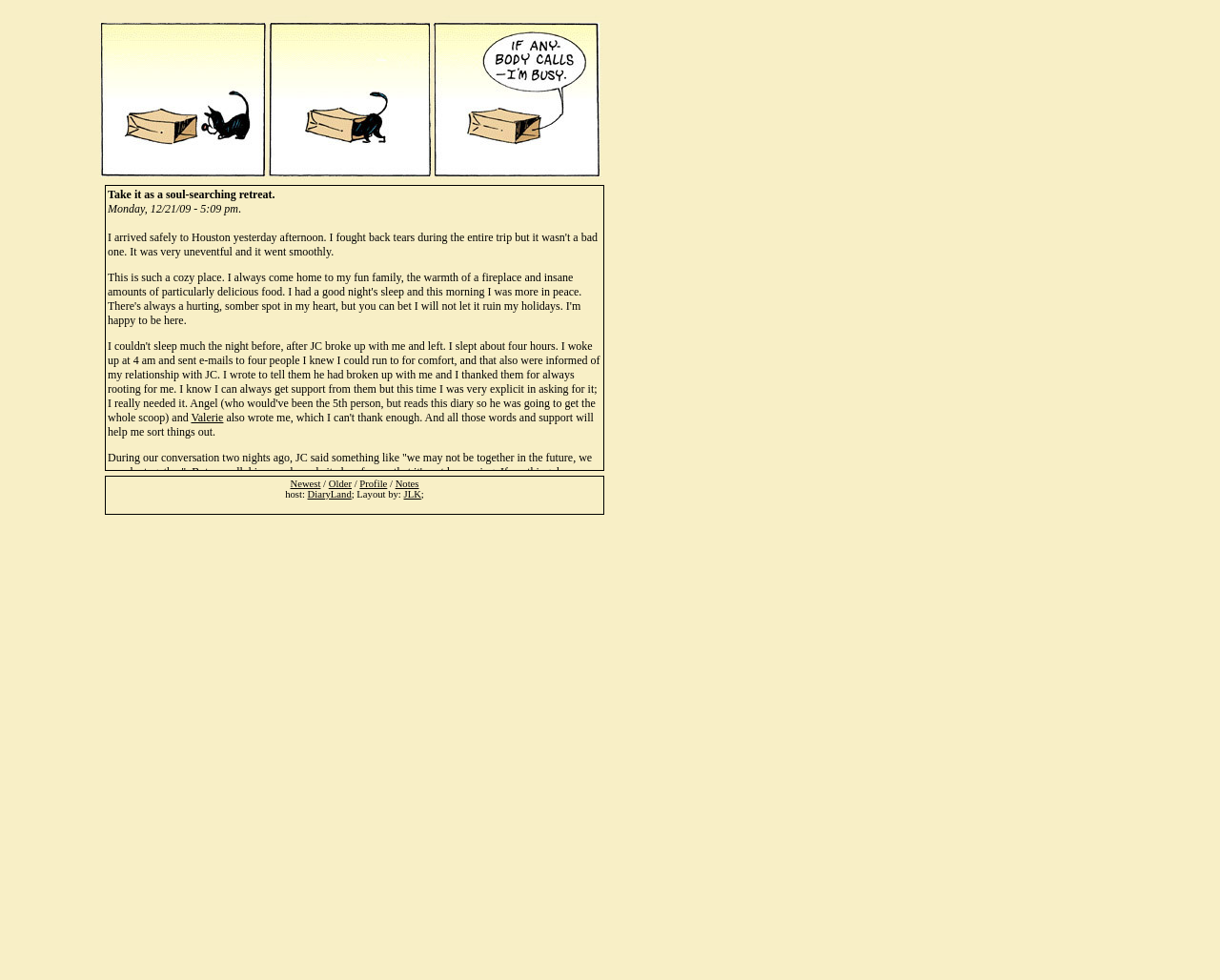What is the author's intention in asking JC to throw away the letters?
Please provide a single word or phrase as the answer based on the screenshot.

To move on